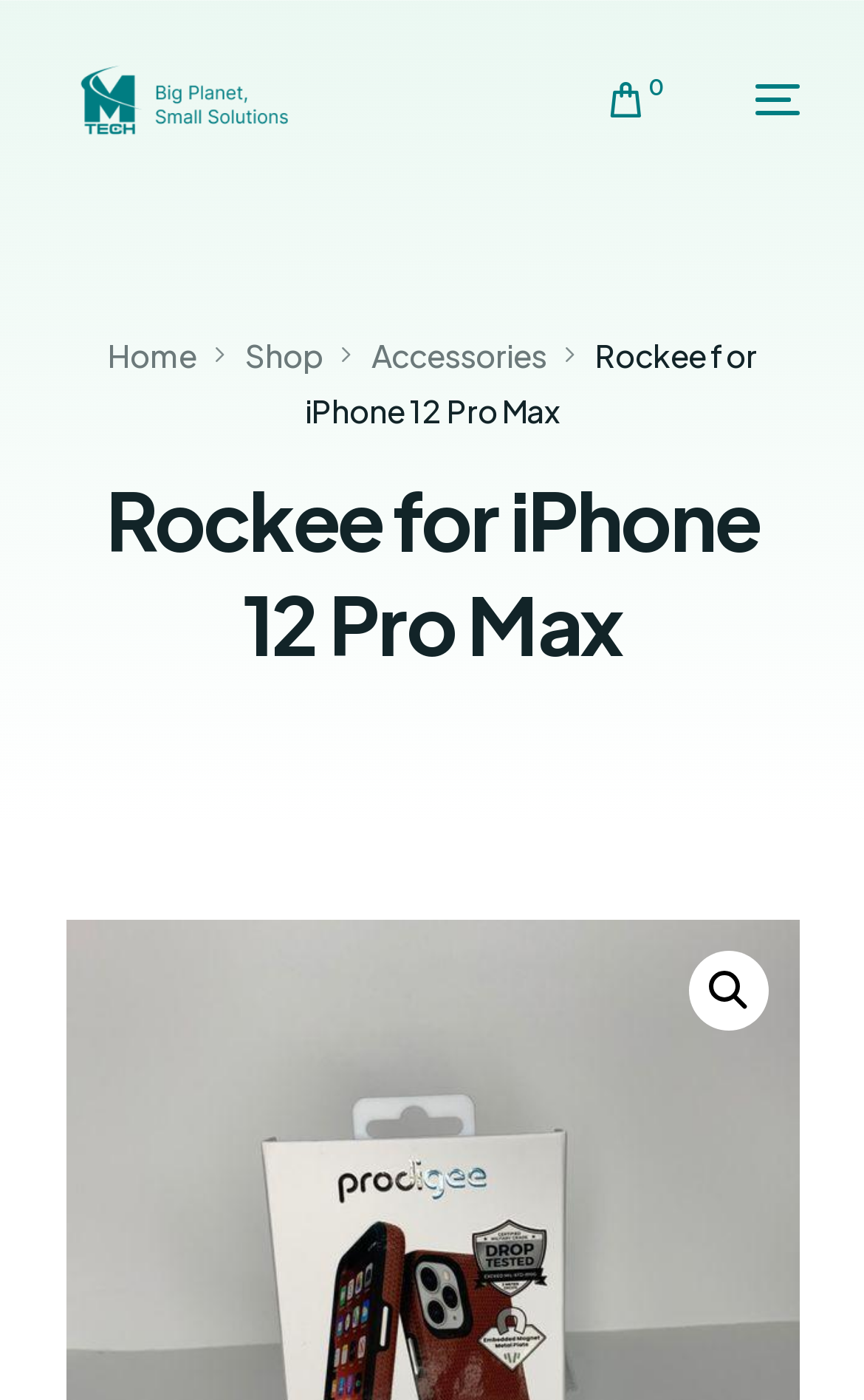Identify the bounding box coordinates for the element that needs to be clicked to fulfill this instruction: "search for something". Provide the coordinates in the format of four float numbers between 0 and 1: [left, top, right, bottom].

[0.796, 0.68, 0.888, 0.737]